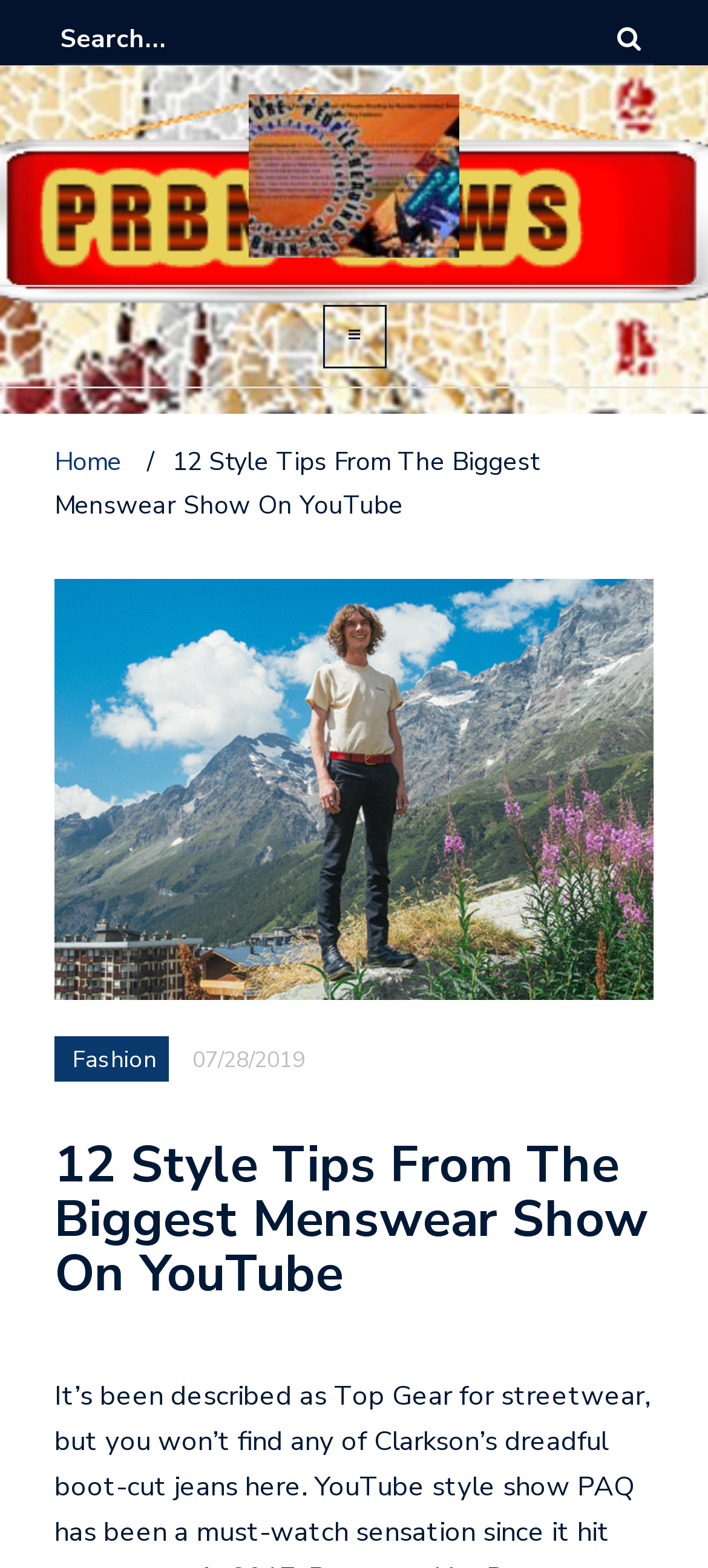Answer the question with a single word or phrase: 
When was the article published?

07/28/2019